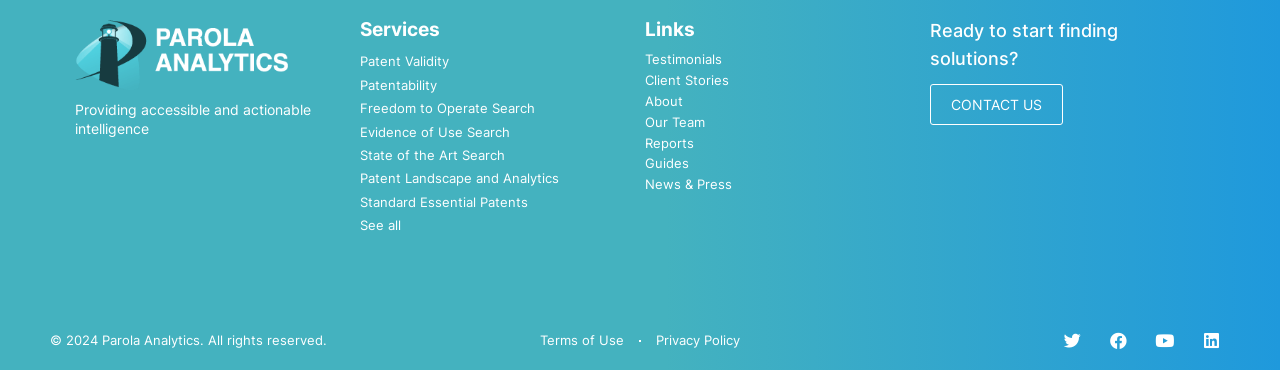Please provide the bounding box coordinates for the UI element as described: "Youtube". The coordinates must be four floats between 0 and 1, represented as [left, top, right, bottom].

[0.895, 0.871, 0.925, 0.972]